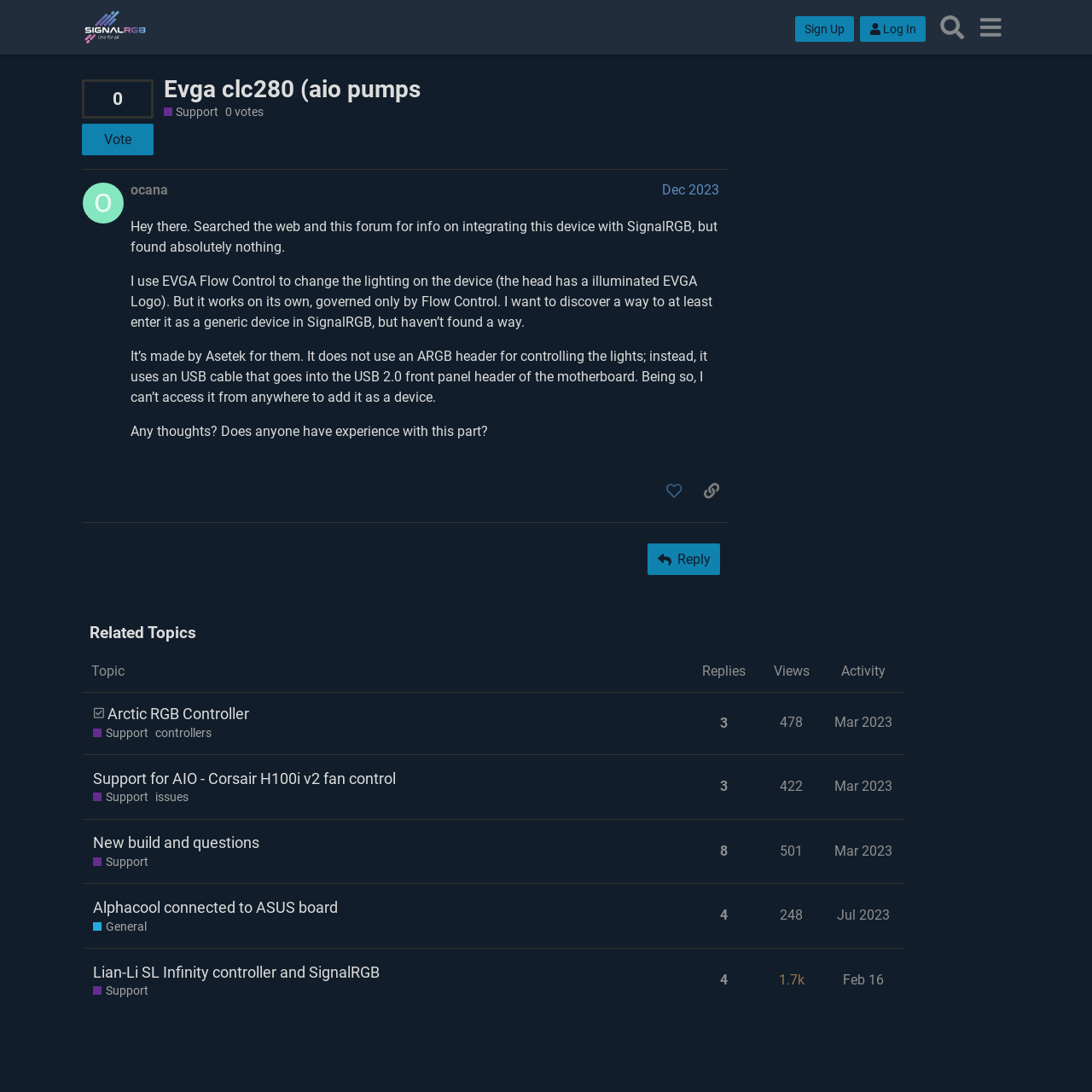What is the purpose of the 'Search' button?
Based on the image, respond with a single word or phrase.

To search the forum